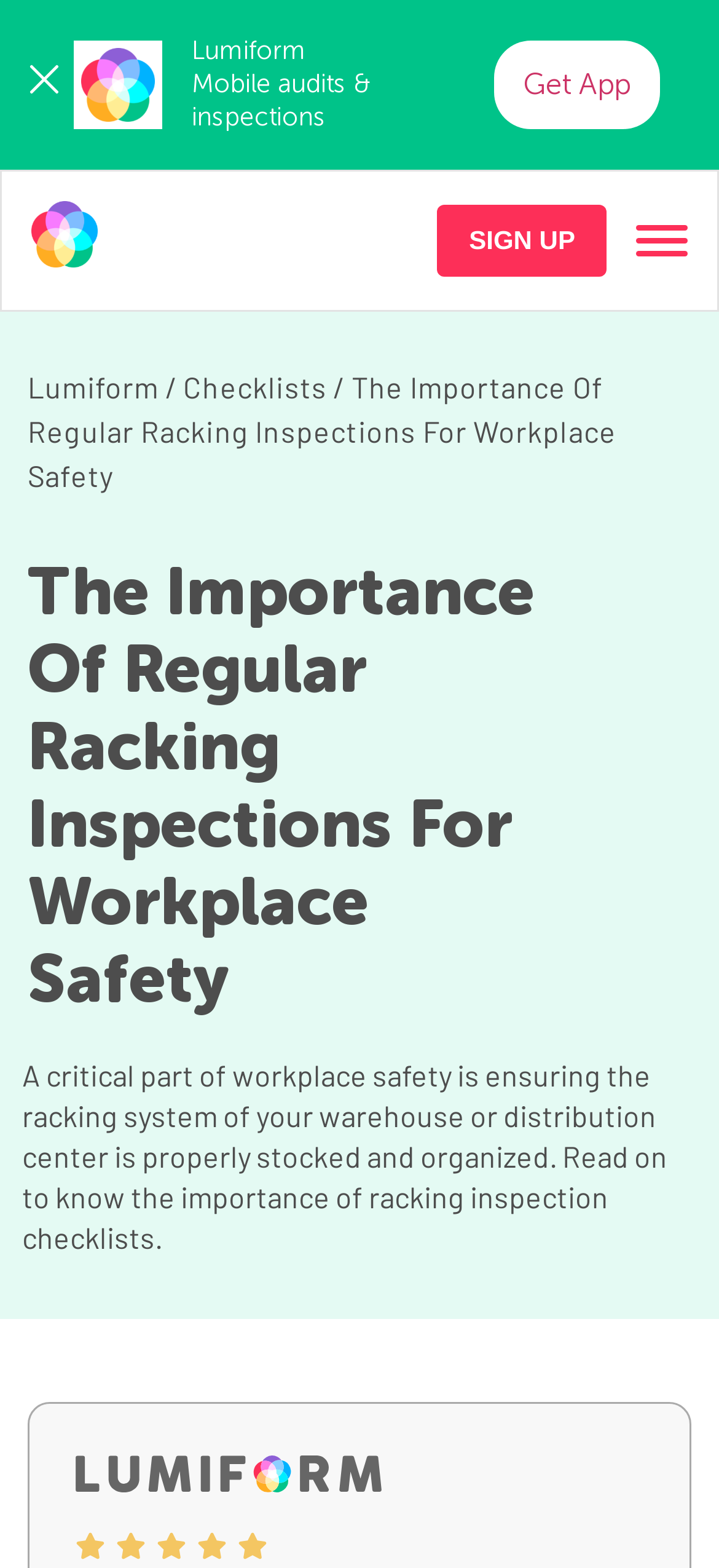How many links are there in the top navigation bar?
Please answer the question as detailed as possible.

The top navigation bar contains three links: 'Lumiform', 'Checklists', and 'SIGN UP', which can be found by examining the links in the top section of the webpage.